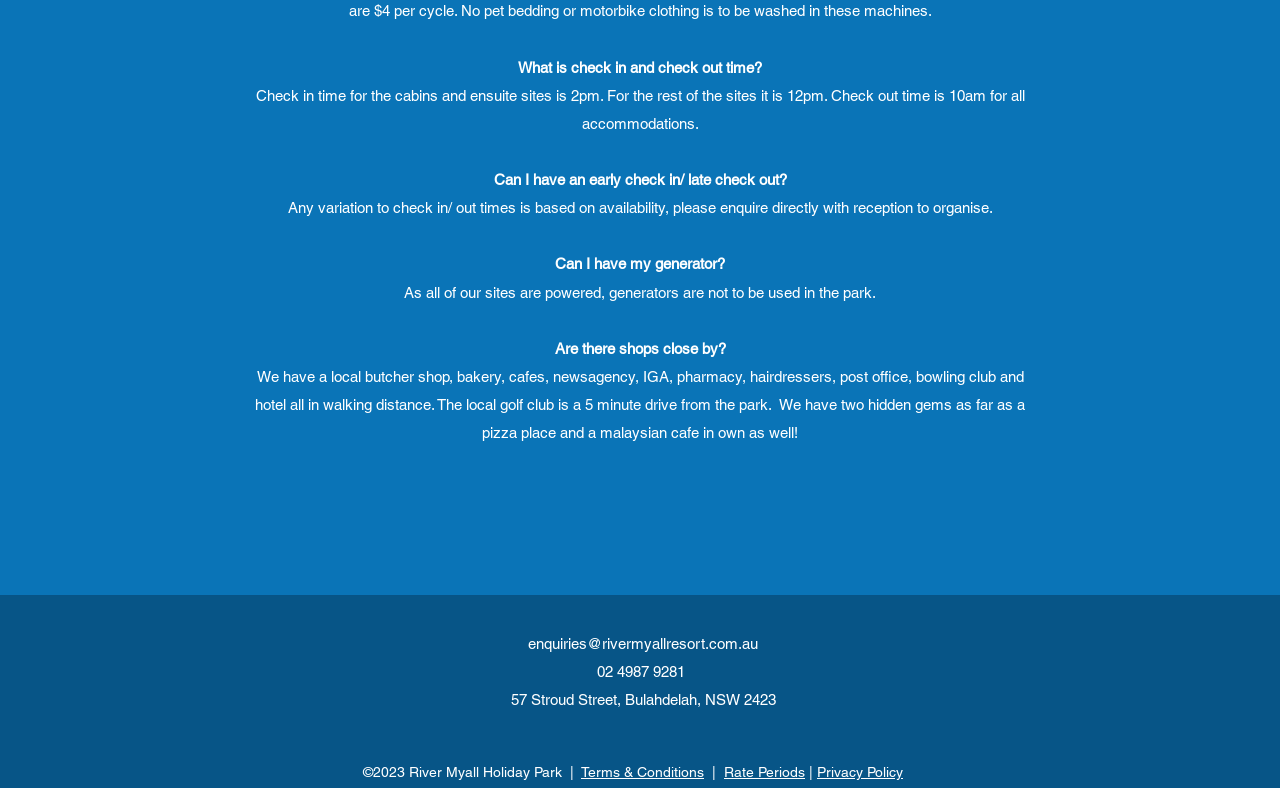Using the details from the image, please elaborate on the following question: Can generators be used in the park?

The answer can be found in the StaticText elements with IDs 440 and 442, which state 'Can I have my generator?' and 'As all of our sites are powered, generators are not to be used in the park.' respectively, indicating that generators are not allowed in the park.